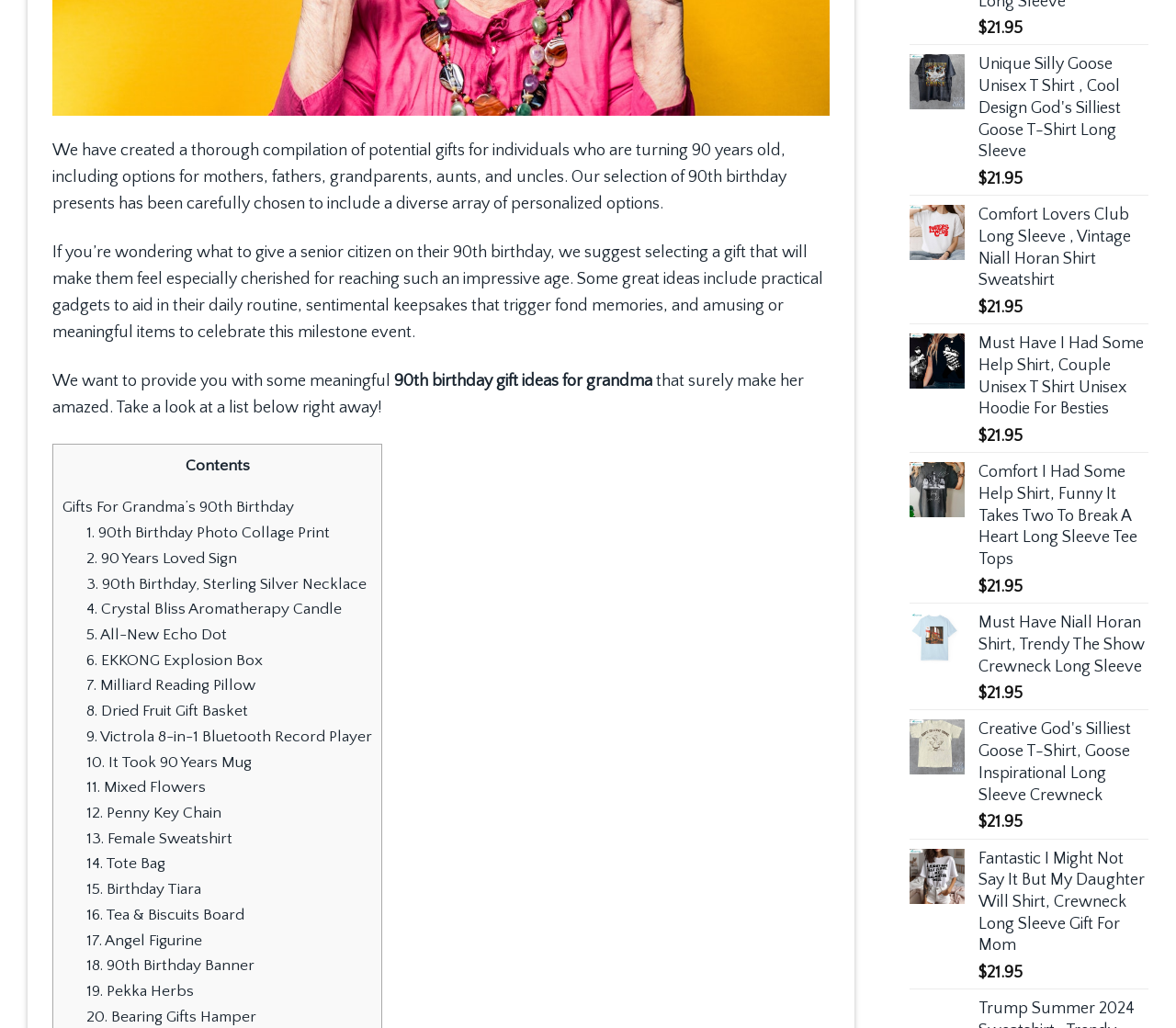Given the description 14. Tote Bag, predict the bounding box coordinates of the UI element. Ensure the coordinates are in the format (top-left x, top-left y, bottom-right x, bottom-right y) and all values are between 0 and 1.

[0.074, 0.831, 0.141, 0.849]